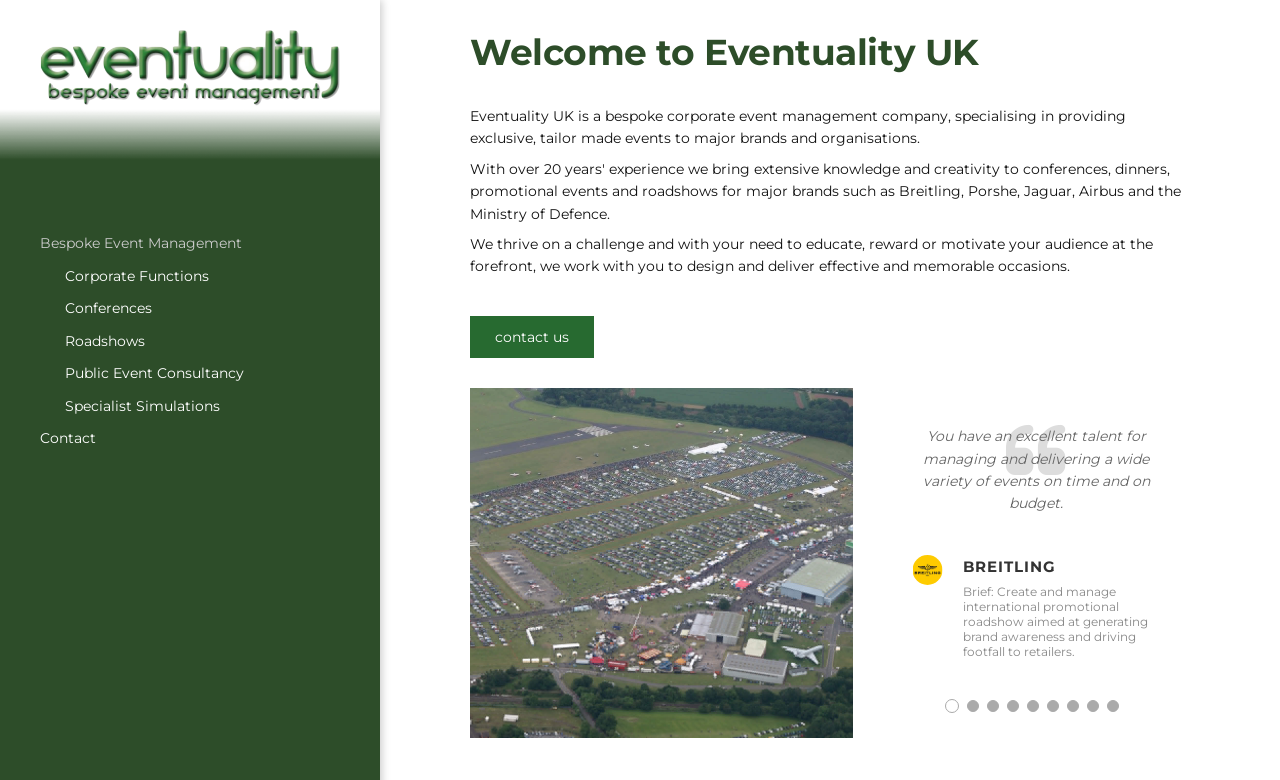Determine the bounding box coordinates of the element's region needed to click to follow the instruction: "Click on contact us". Provide these coordinates as four float numbers between 0 and 1, formatted as [left, top, right, bottom].

[0.367, 0.405, 0.464, 0.459]